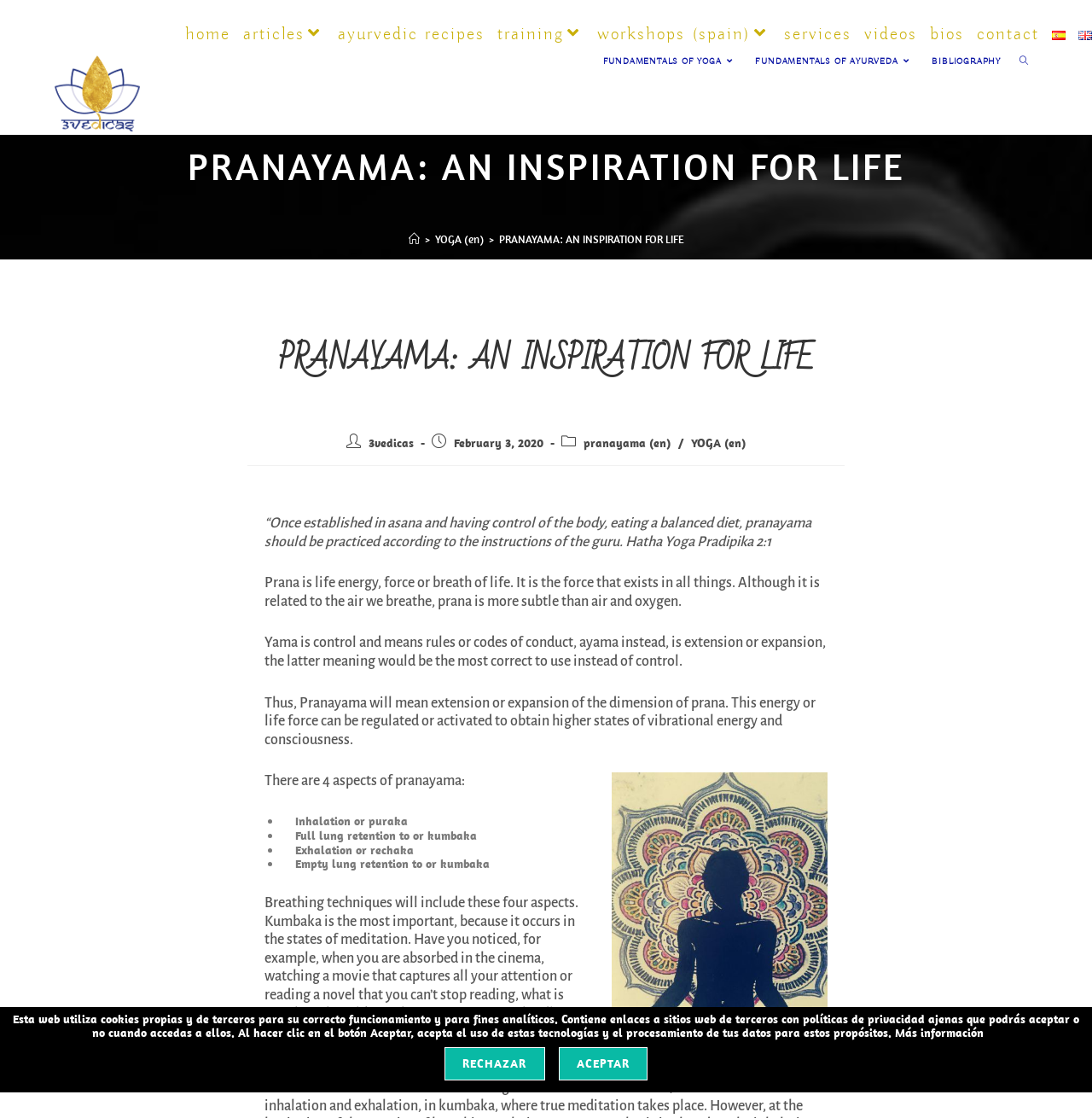Construct a comprehensive caption that outlines the webpage's structure and content.

This webpage is about Pranayama, an inspiration for life. At the top, there is a navigation menu with links to various sections, including home, articles, ayurvedic recipes, training, workshops, services, videos, bios, and contact. Additionally, there are language options for Español and English.

Below the navigation menu, there is a table with links to Fundamentals of Yoga, Fundamentals of Ayurveda, Bibliography, and Search website.

The main content of the webpage is divided into sections. The first section has a heading "PRANAYAMA: AN INSPIRATION FOR LIFE" and a breadcrumb navigation showing the current page location. There is also a link to 3vedicas and a date "February 3, 2020".

The next section has a series of paragraphs discussing Pranayama, including its definition, importance, and aspects. The text is divided into four sections, each with a list marker (•) and a brief description of an aspect of Pranayama, including inhalation, full lung retention, exhalation, and empty lung retention.

At the bottom of the webpage, there is a notice about the use of cookies and a link to "Más información" (More information). There are also two buttons, "RECHAZAR" (Reject) and "ACEPTAR" (Accept), likely related to the cookie policy.